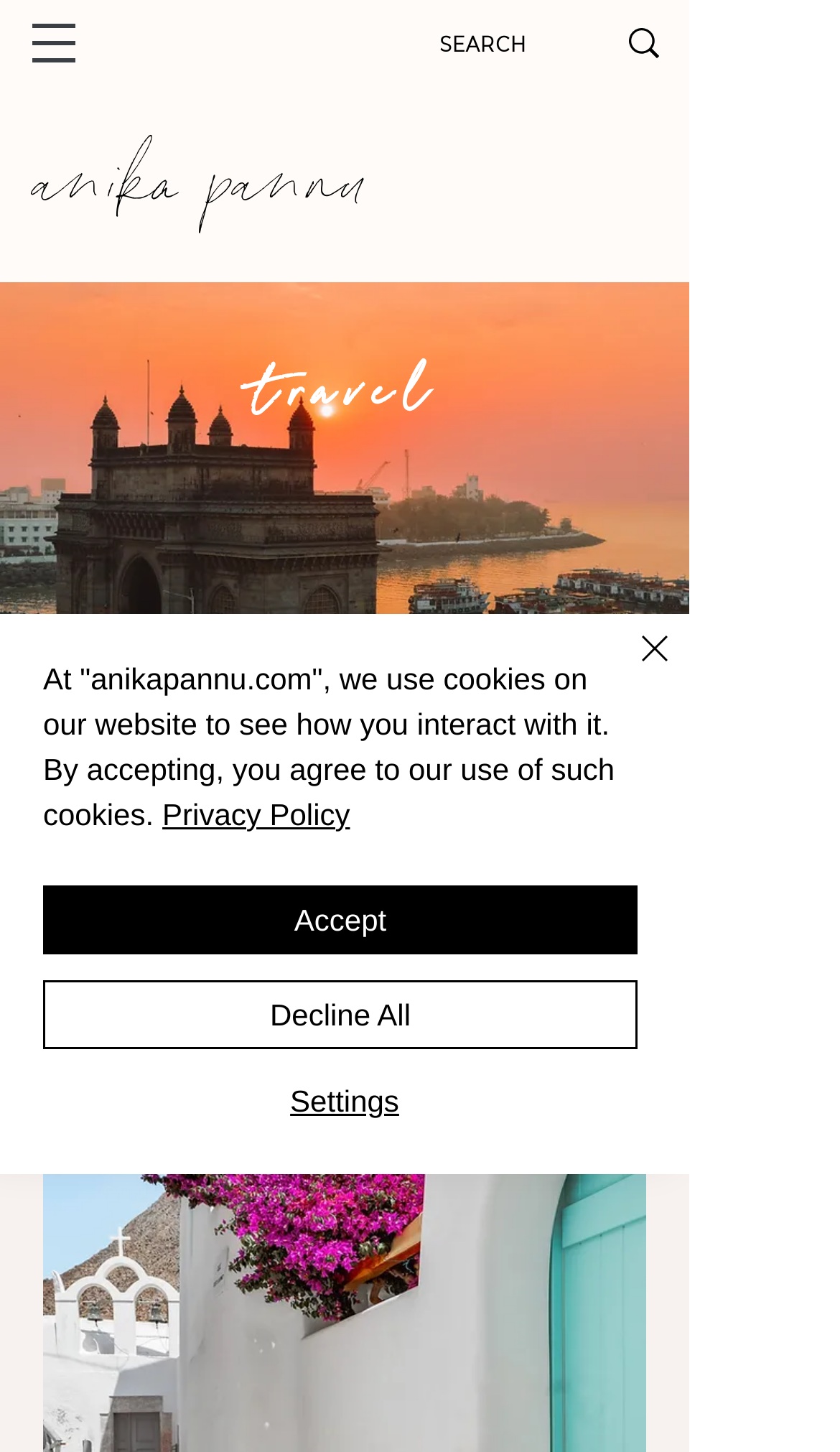What is the title of the first travel article?
Kindly offer a detailed explanation using the data available in the image.

The title of the first travel article can be found in the heading element with the text 'Villages to Visit in Santorini' which is located below the featured travel guide image.